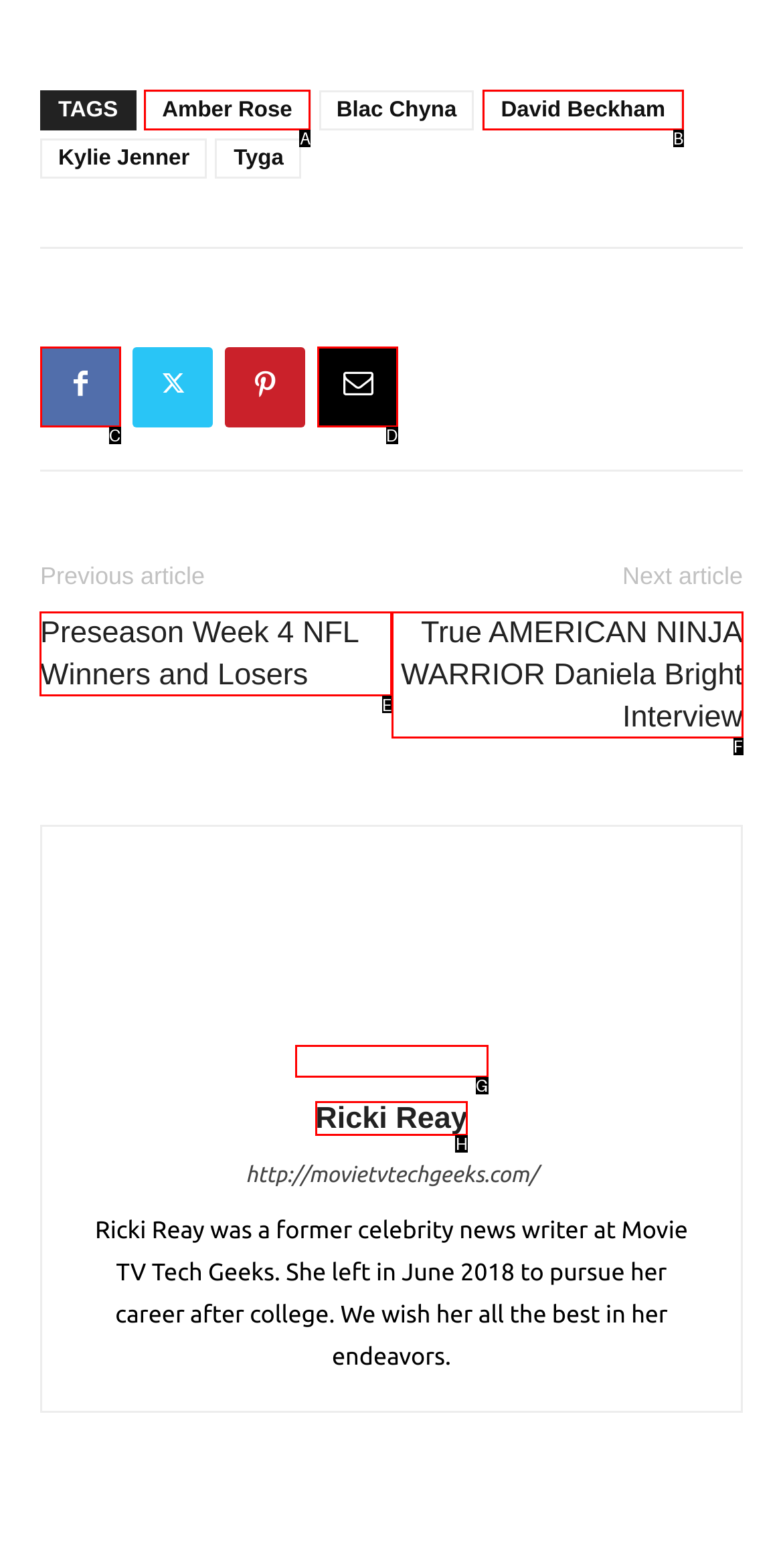Choose the correct UI element to click for this task: View the 'Preseason Week 4 NFL Winners and Losers' article Answer using the letter from the given choices.

E